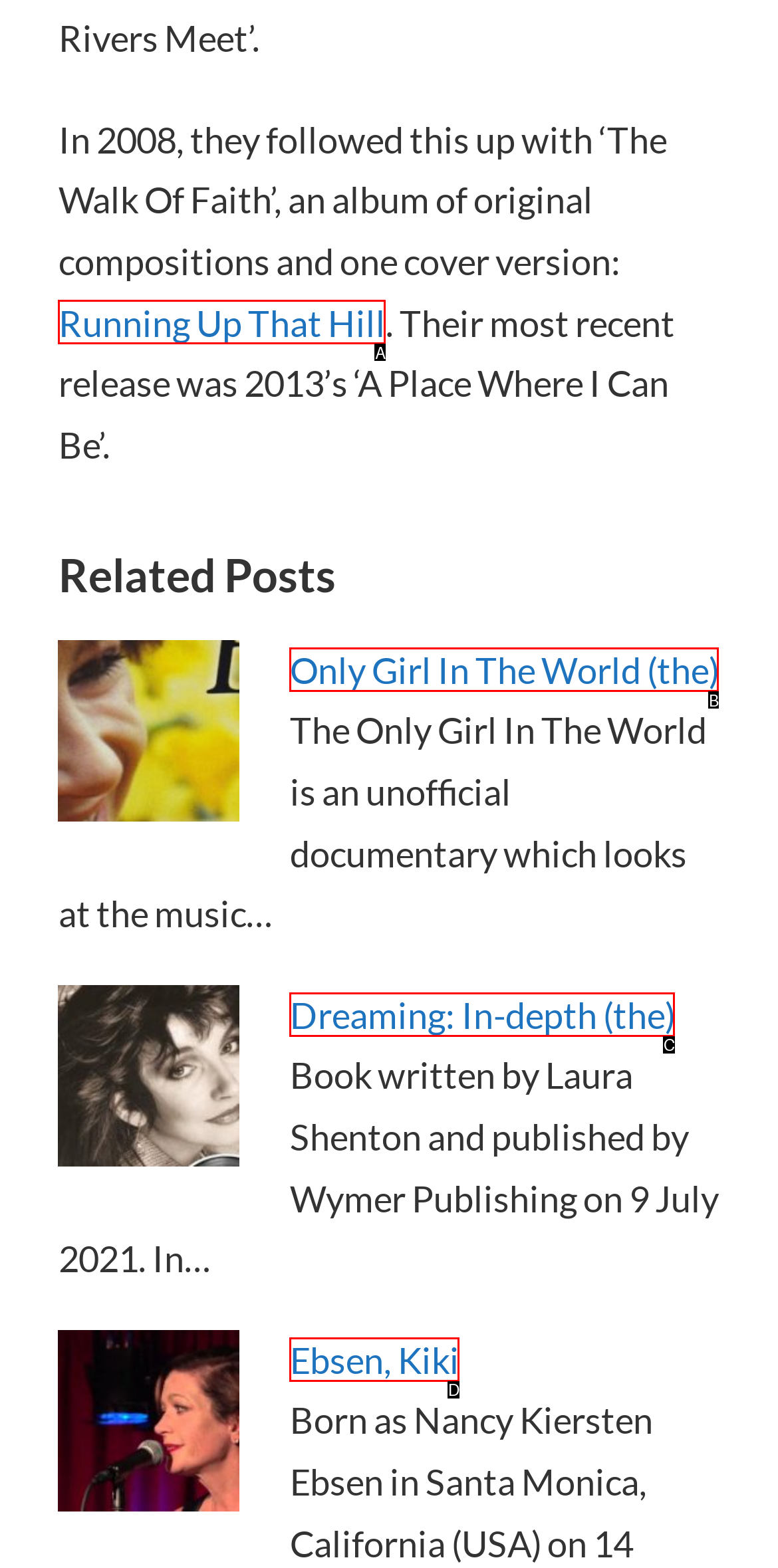Based on the description: Running Up That Hill, find the HTML element that matches it. Provide your answer as the letter of the chosen option.

A